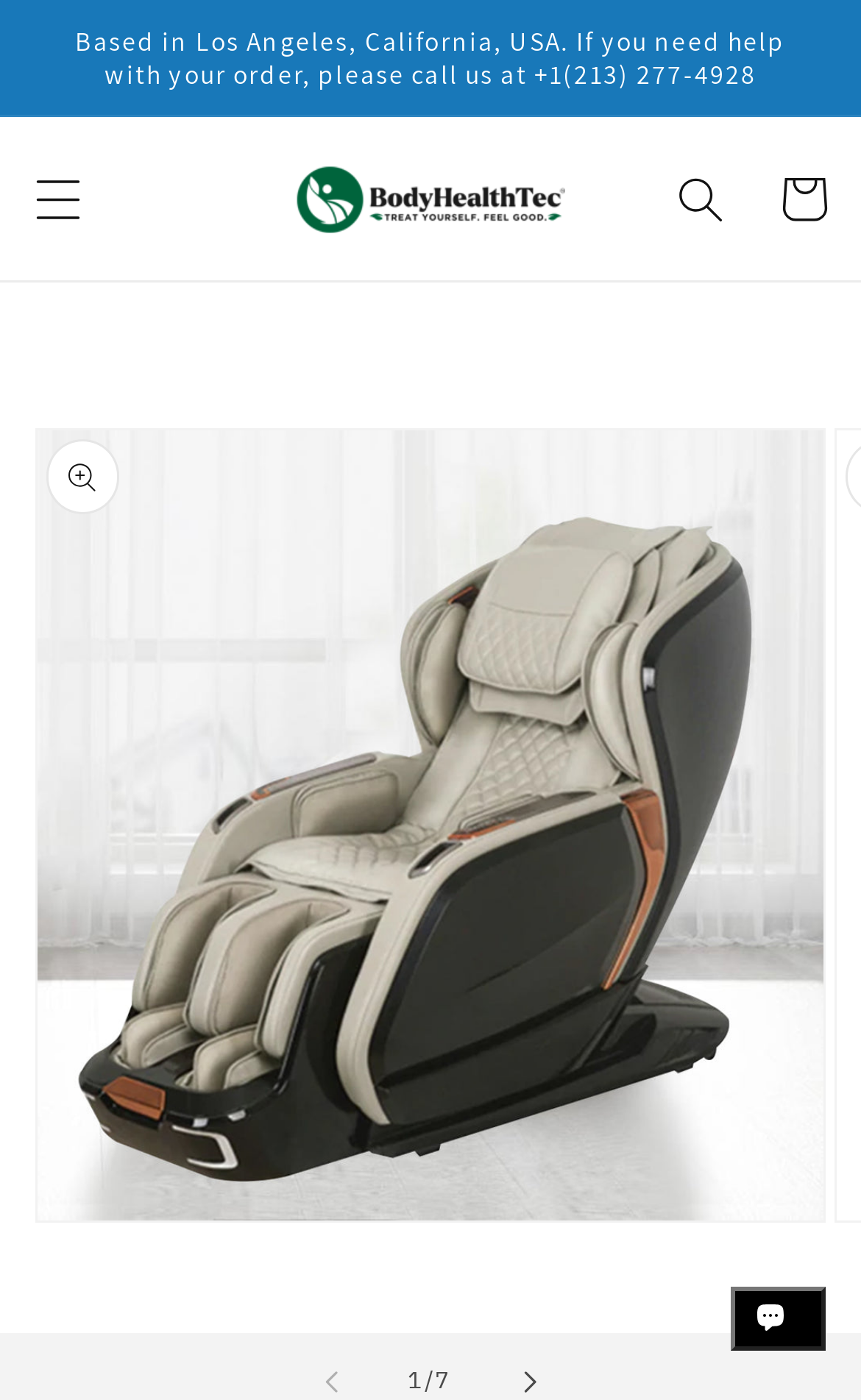Give a short answer to this question using one word or a phrase:
What is the status of the chat window?

Expanded